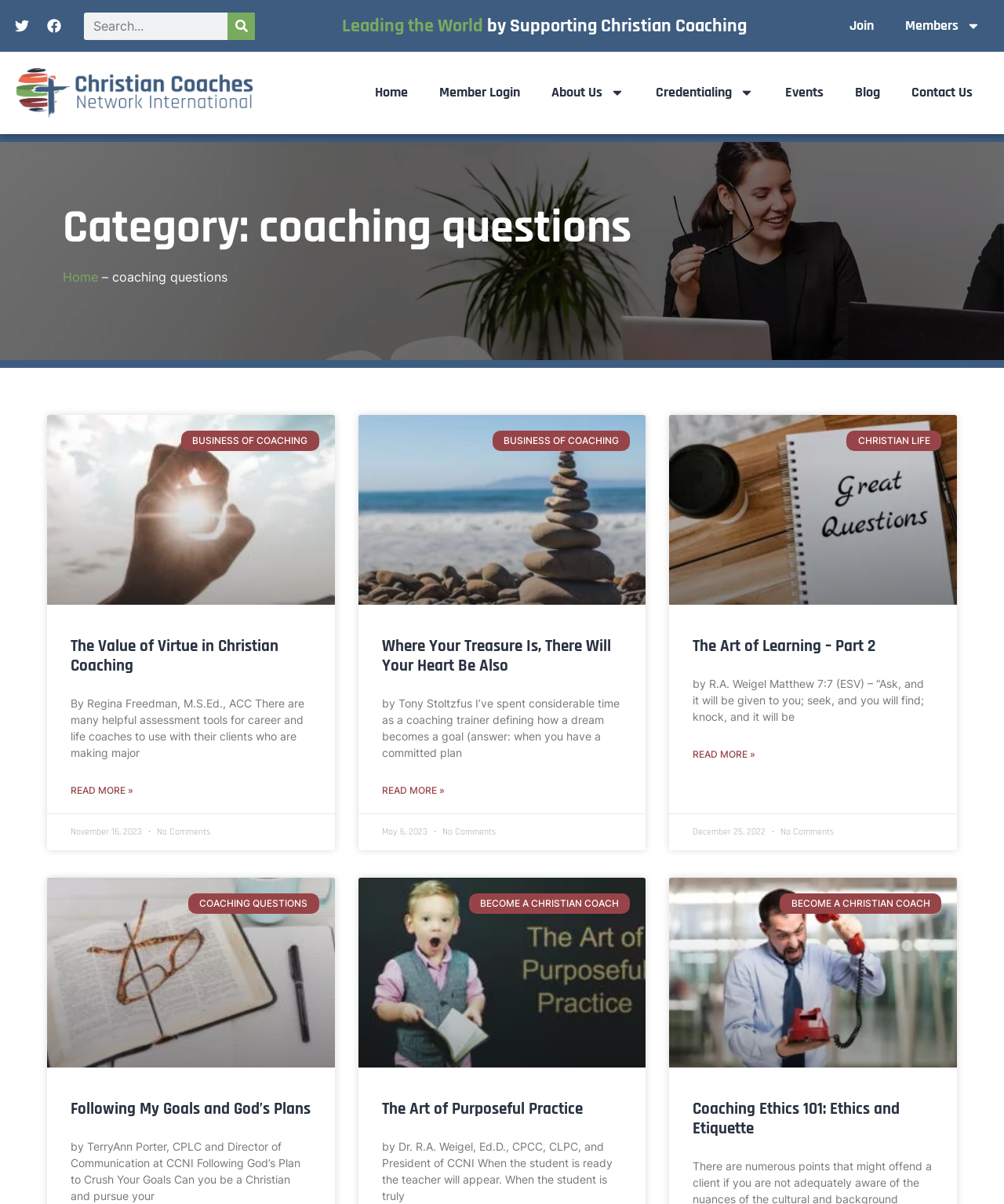Determine the bounding box coordinates of the region I should click to achieve the following instruction: "View the blog". Ensure the bounding box coordinates are four float numbers between 0 and 1, i.e., [left, top, right, bottom].

[0.836, 0.062, 0.892, 0.092]